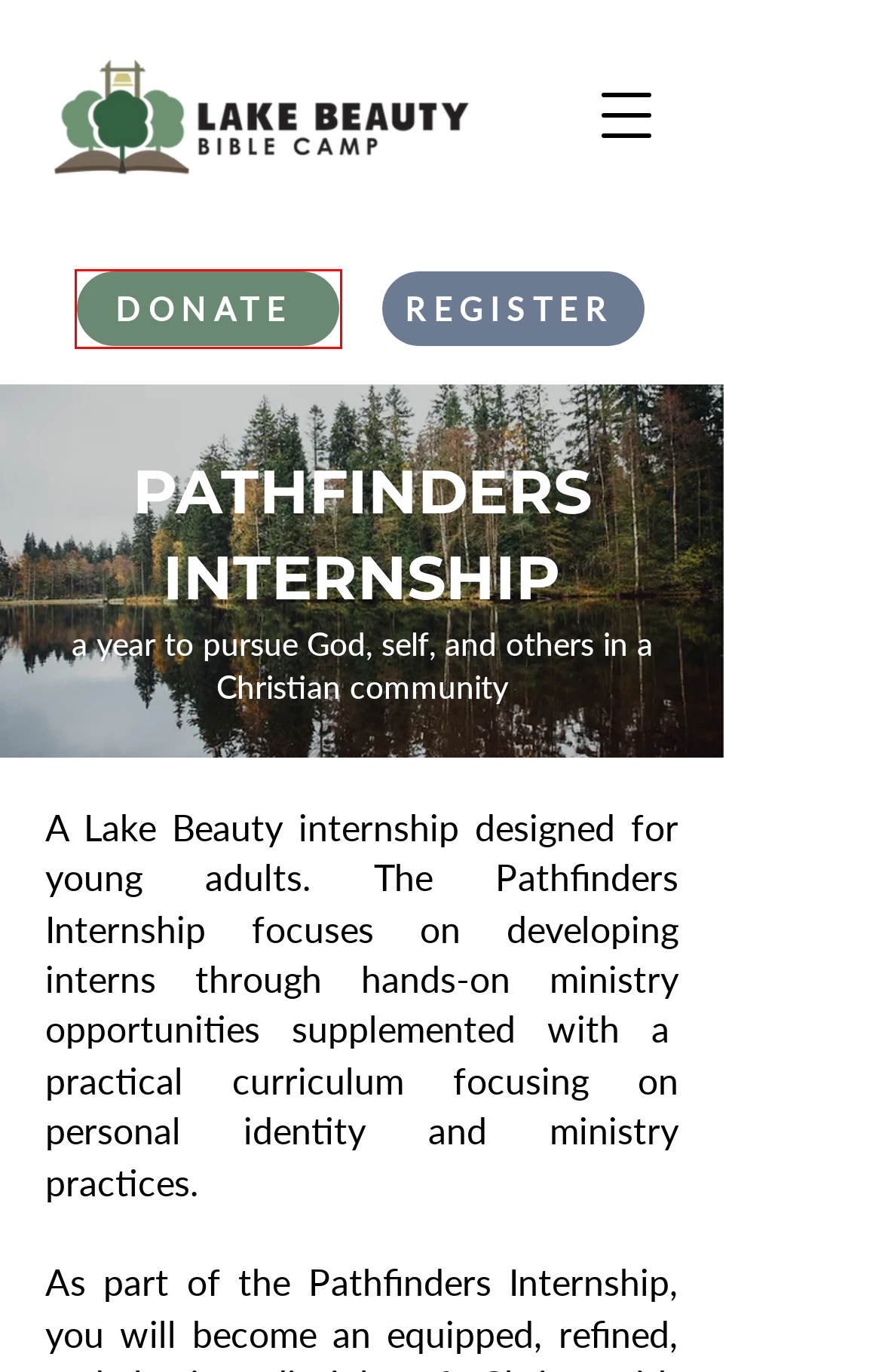You are provided with a screenshot of a webpage containing a red rectangle bounding box. Identify the webpage description that best matches the new webpage after the element in the bounding box is clicked. Here are the potential descriptions:
A. Donate | LakeBeautyBibleCamp
B. Volunteers | LakeBeautyBibleCamp
C. Districts | LakeBeautyBibleCamp
D. Mission | LakeBeautyBibleCamp
E. June Newsletter
F. Year-Round Employment | LakeBeautyBibleCamp
G. Lake Beauty Bible Camp
H. Register | LakeBeautyBibleCamp

A